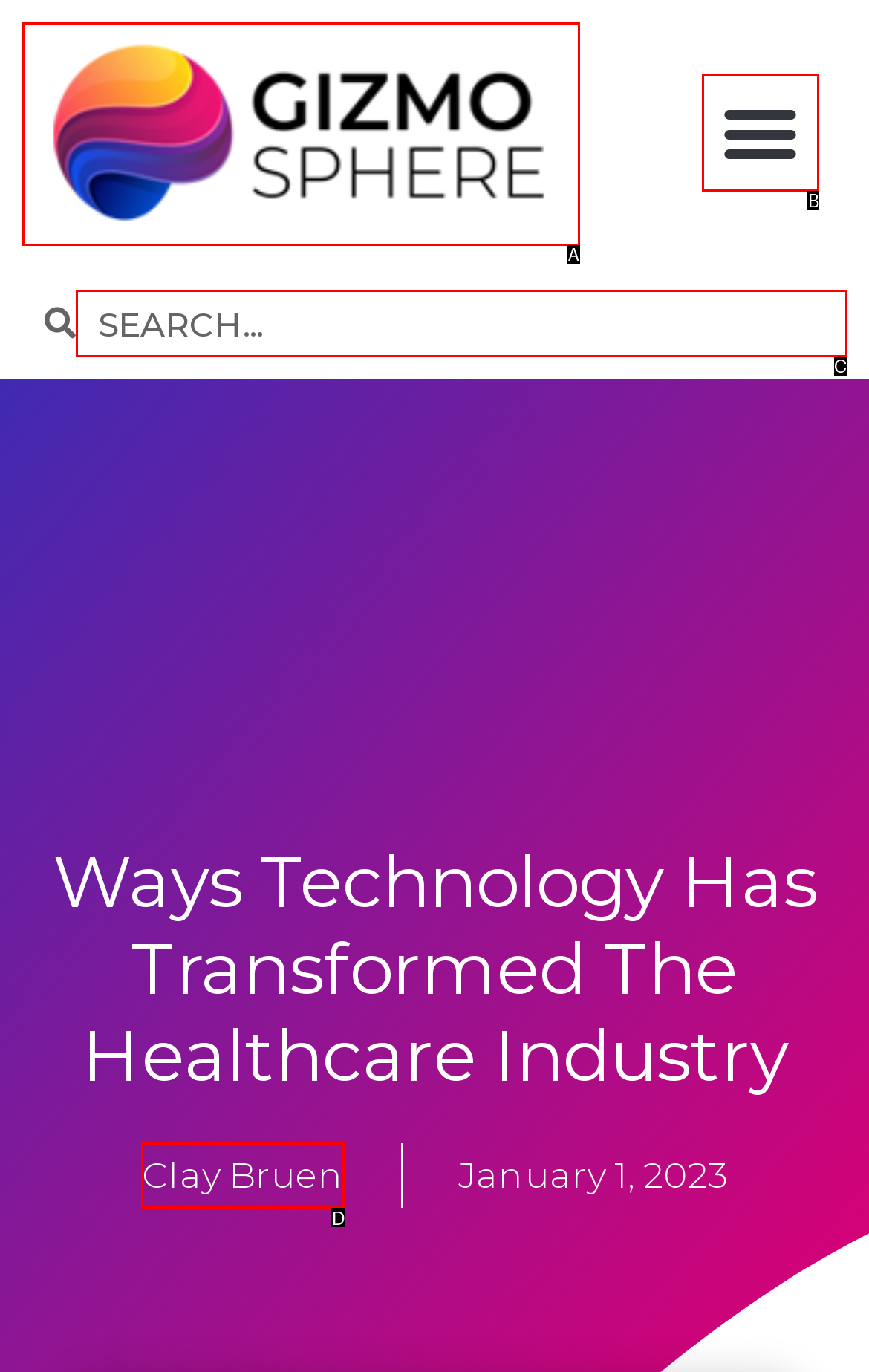Examine the description: parent_node: Search name="s" placeholder="Search..." and indicate the best matching option by providing its letter directly from the choices.

C